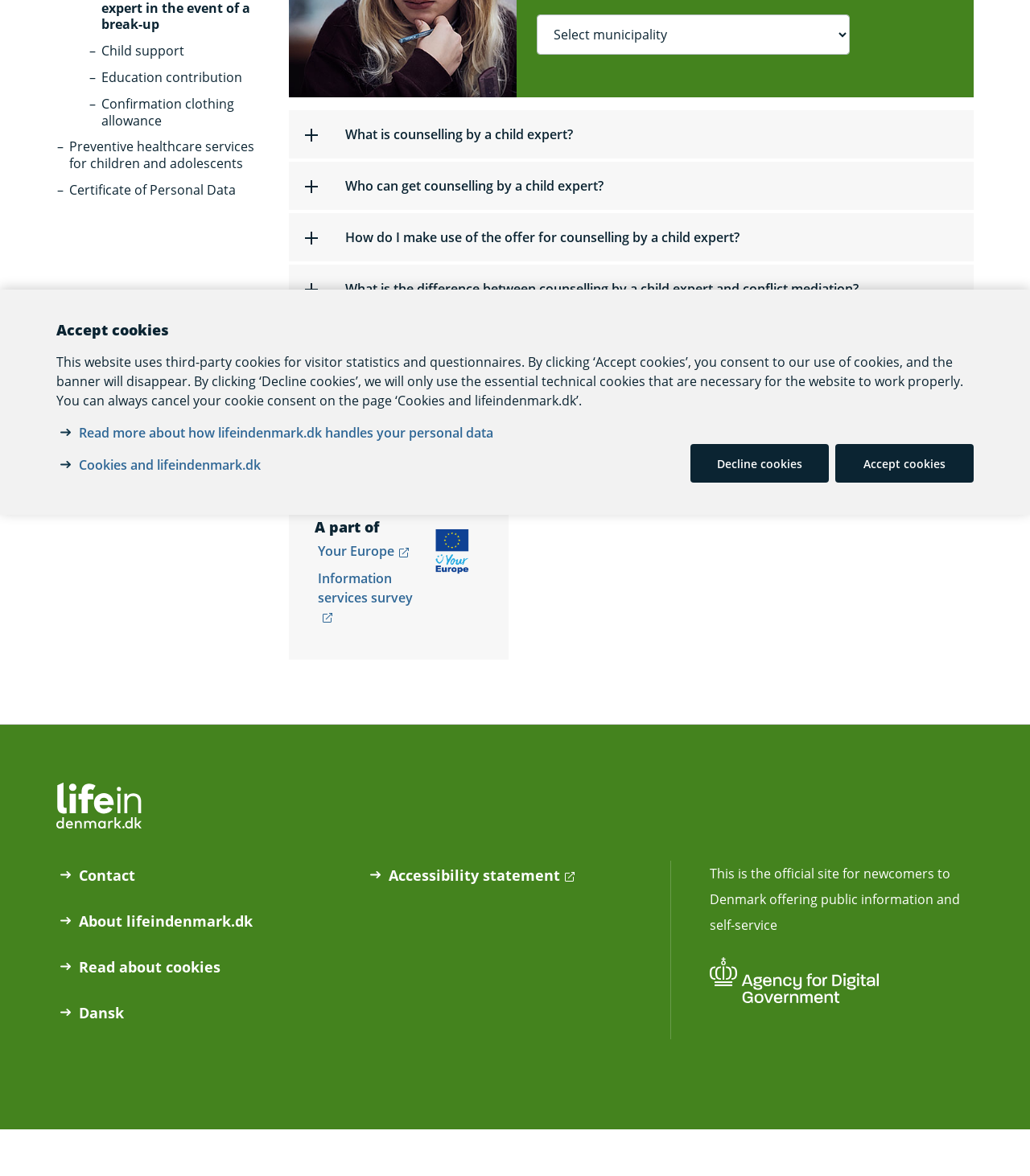Please find the bounding box for the UI element described by: "Certificate of Personal Data".

[0.055, 0.15, 0.241, 0.173]